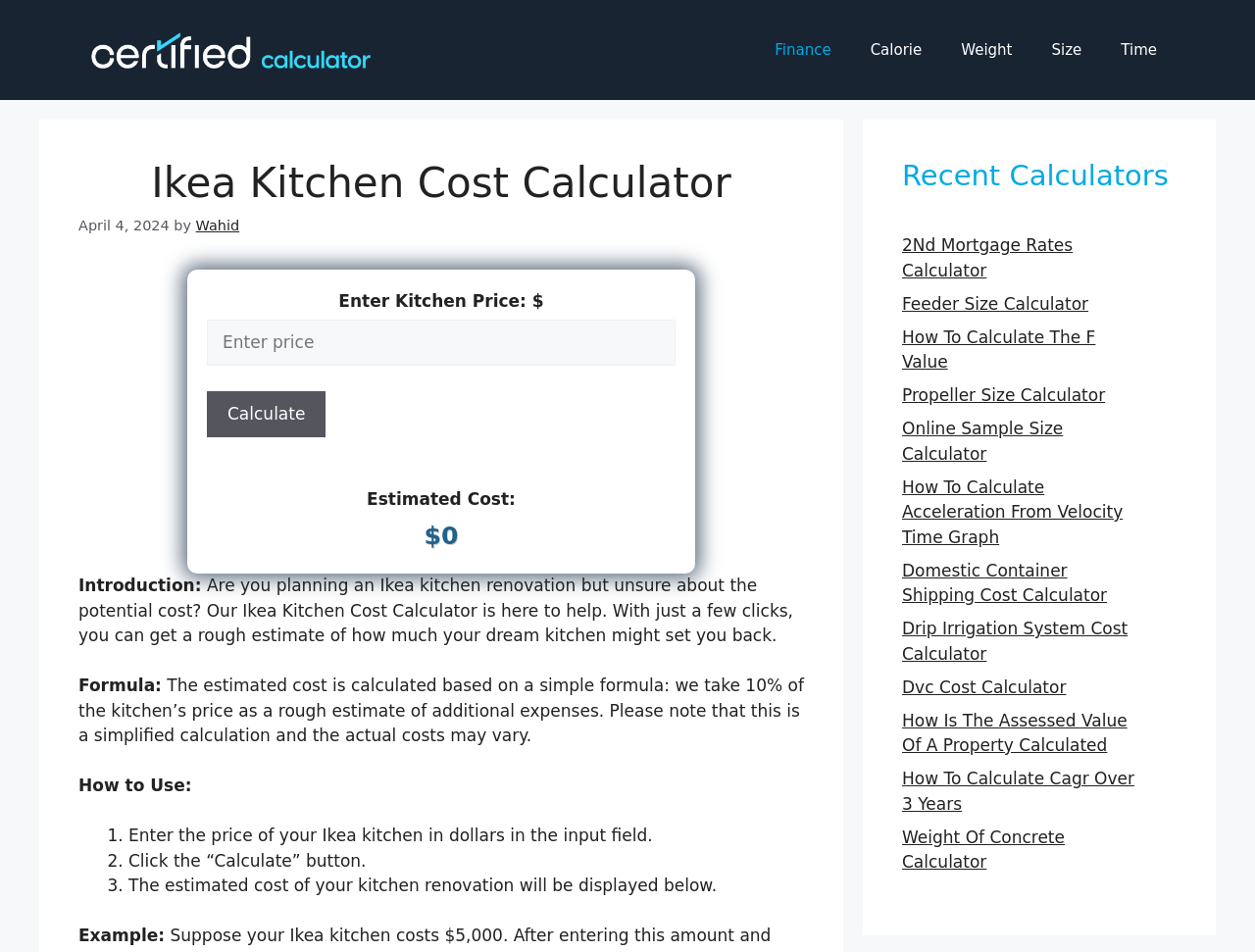What is the name of the author of this calculator?
Please give a detailed and thorough answer to the question, covering all relevant points.

The webpage mentions the author's name, Wahid, in the header section, along with the date 'April 4, 2024'.